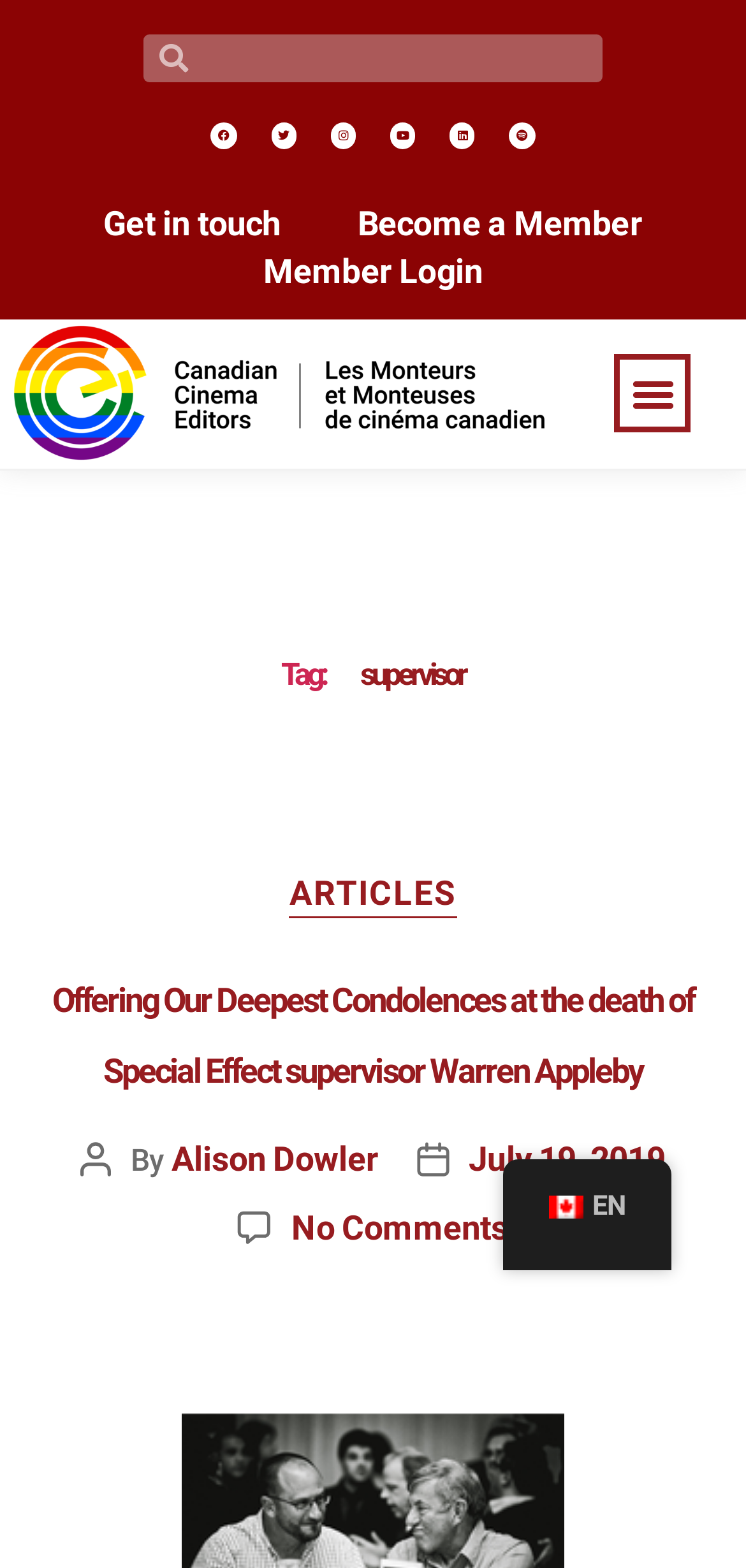Please provide a comprehensive answer to the question based on the screenshot: What is the date of the article?

The date of the article can be found in the article section, where it is written as 'July 19, 2019'.